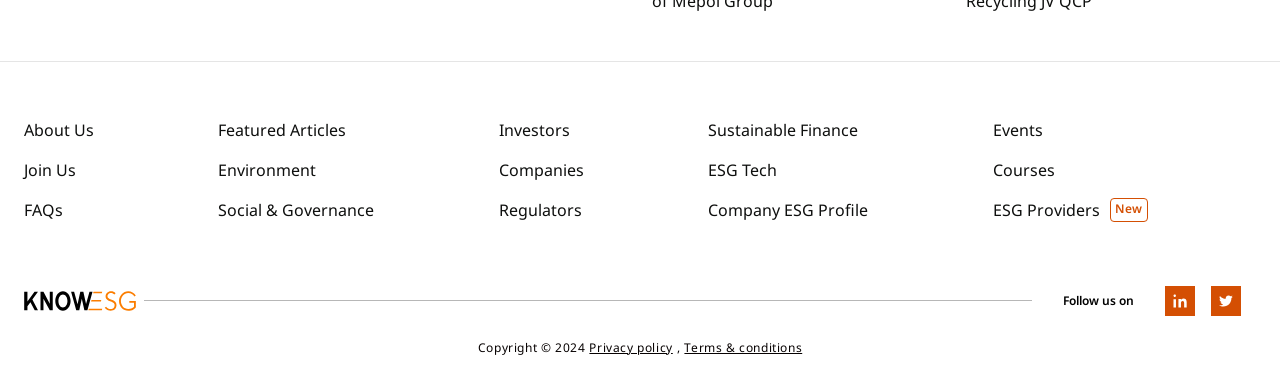Given the description: "Join Us", determine the bounding box coordinates of the UI element. The coordinates should be formatted as four float numbers between 0 and 1, [left, top, right, bottom].

[0.019, 0.415, 0.158, 0.478]